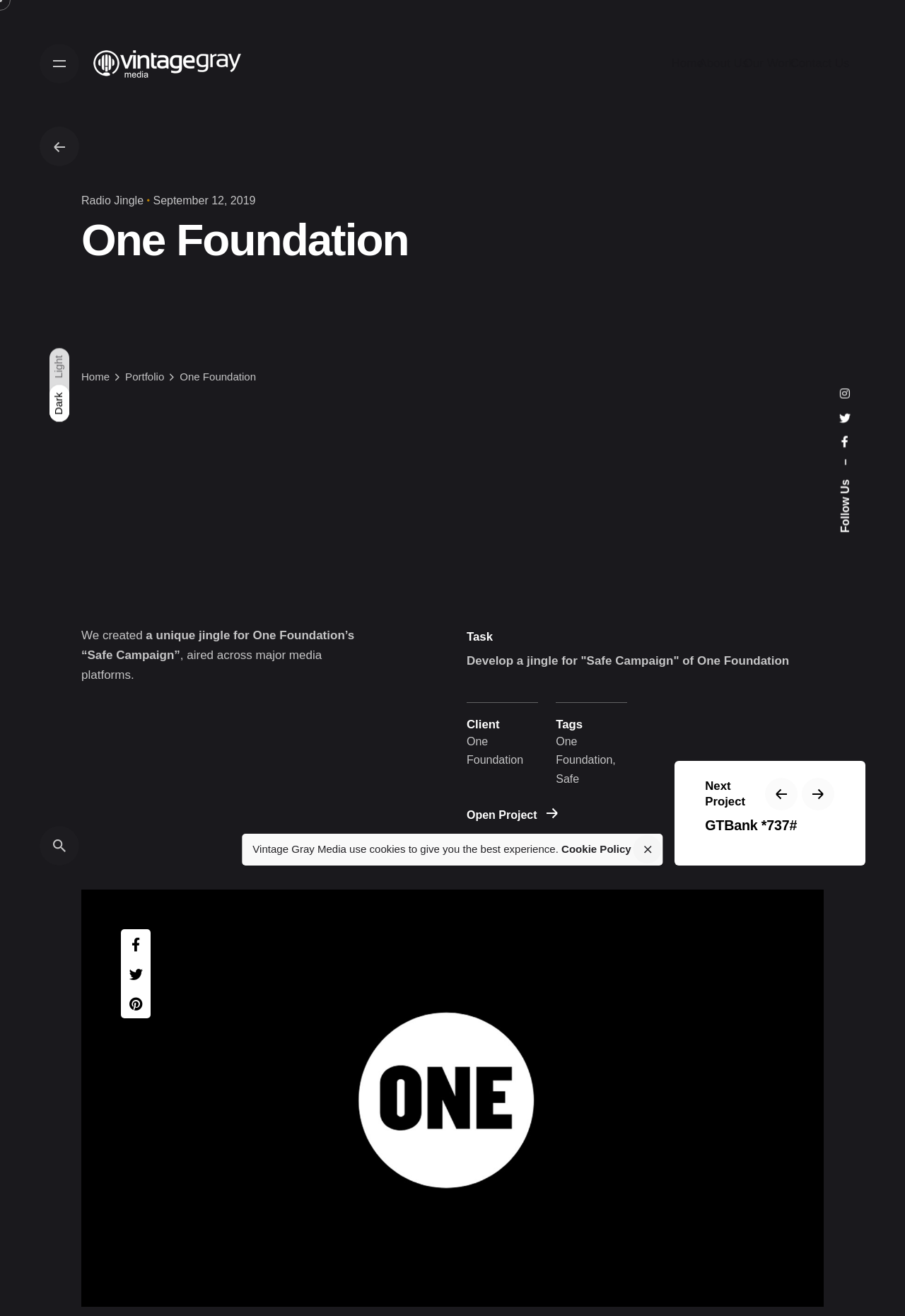Locate the bounding box coordinates of the element to click to perform the following action: 'Subscribe to the newsletter'. The coordinates should be given as four float values between 0 and 1, in the form of [left, top, right, bottom].

[0.643, 0.368, 0.733, 0.395]